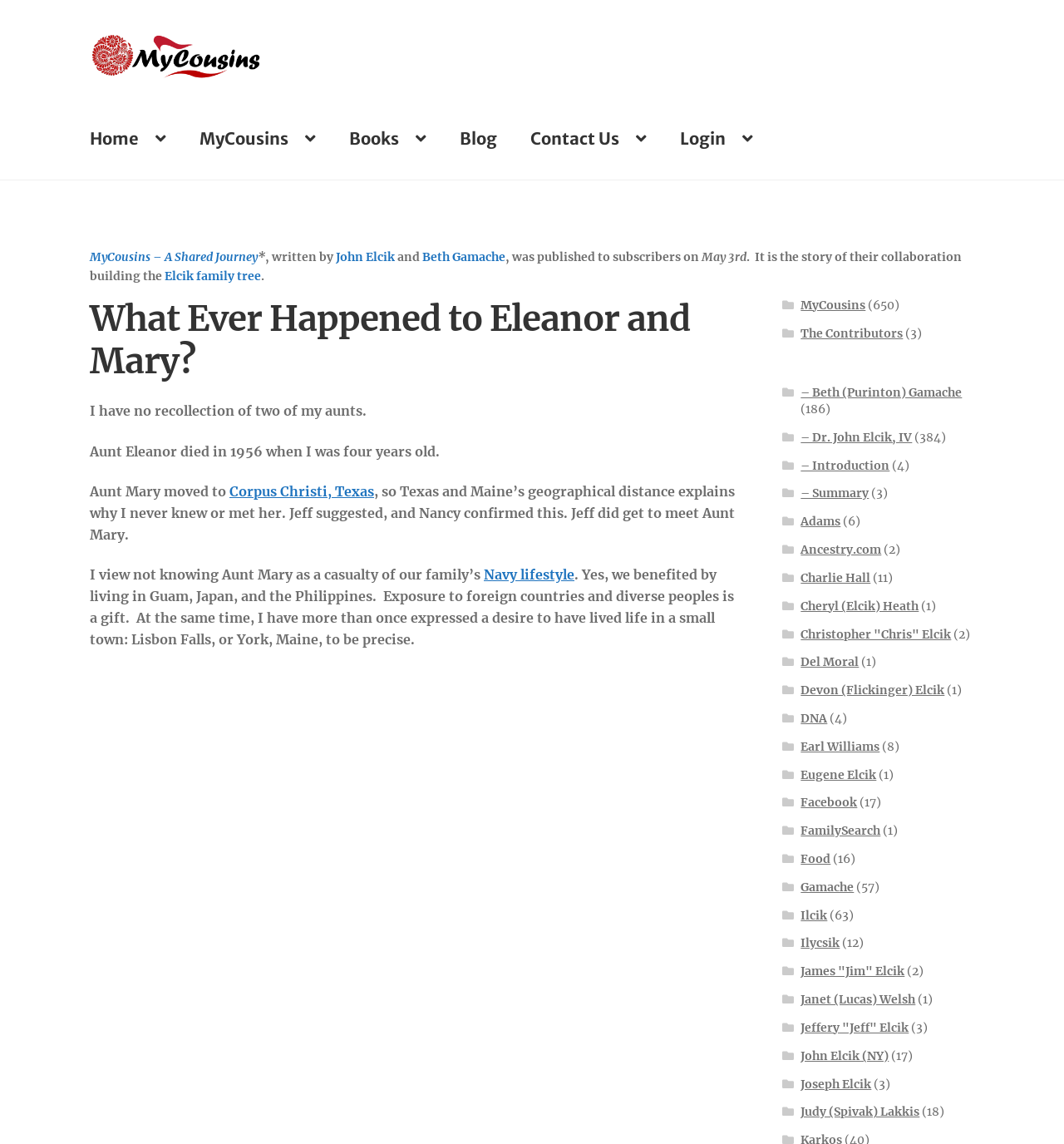What is the topic of the article?
Refer to the screenshot and respond with a concise word or phrase.

Aunts Eleanor and Mary